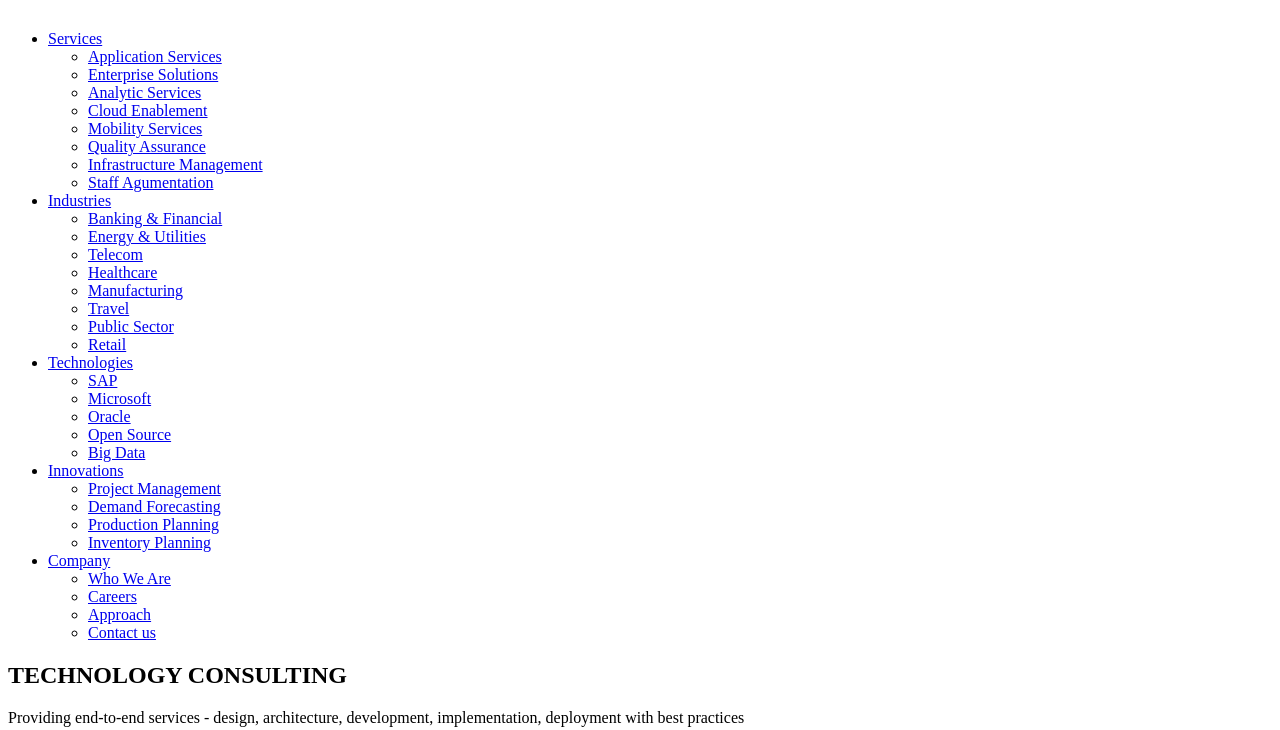What technologies are mentioned on the webpage?
We need a detailed and meticulous answer to the question.

By examining the list markers and links, I found that the webpage mentions five technologies: SAP, Microsoft, Oracle, Open Source, and Big Data, which are listed under the 'Technologies' section.